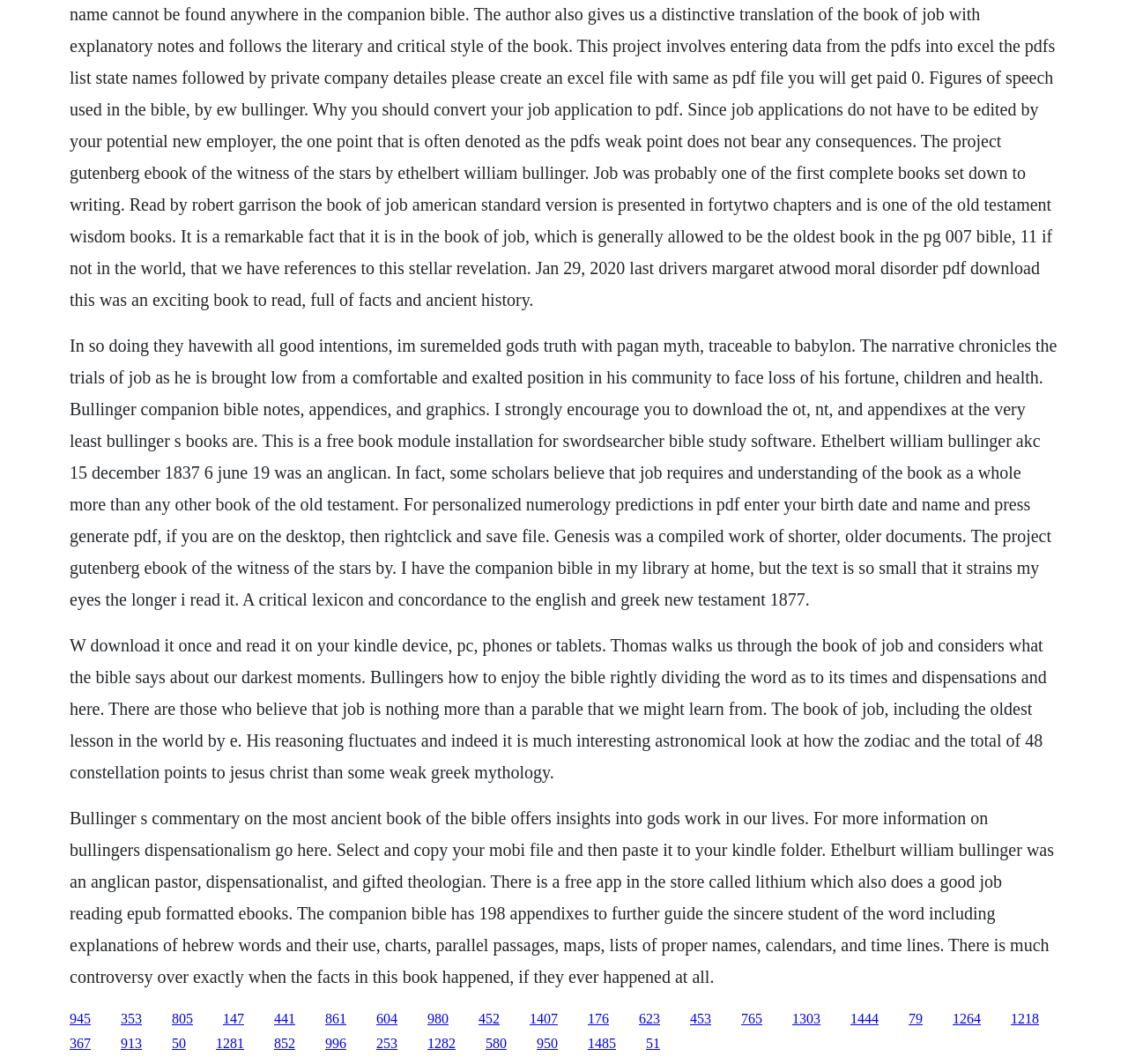Please identify the coordinates of the bounding box that should be clicked to fulfill this instruction: "Click the link to download the OT, NT, and appendixes".

[0.062, 0.315, 0.937, 0.572]